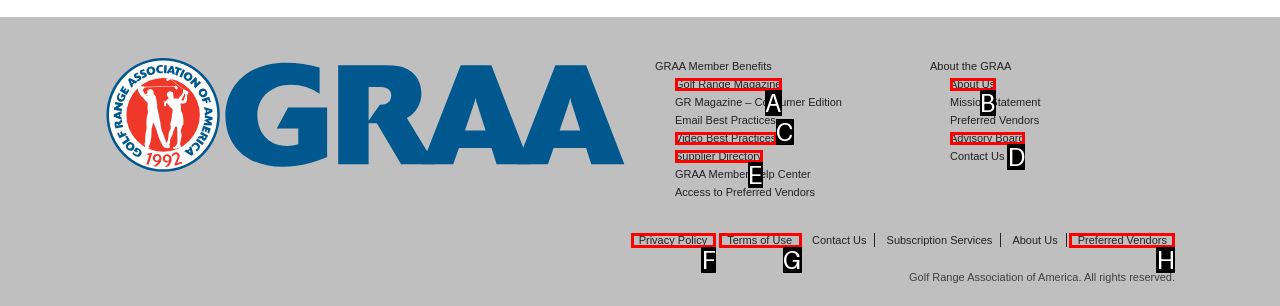To complete the task: Check Privacy Policy, select the appropriate UI element to click. Respond with the letter of the correct option from the given choices.

F